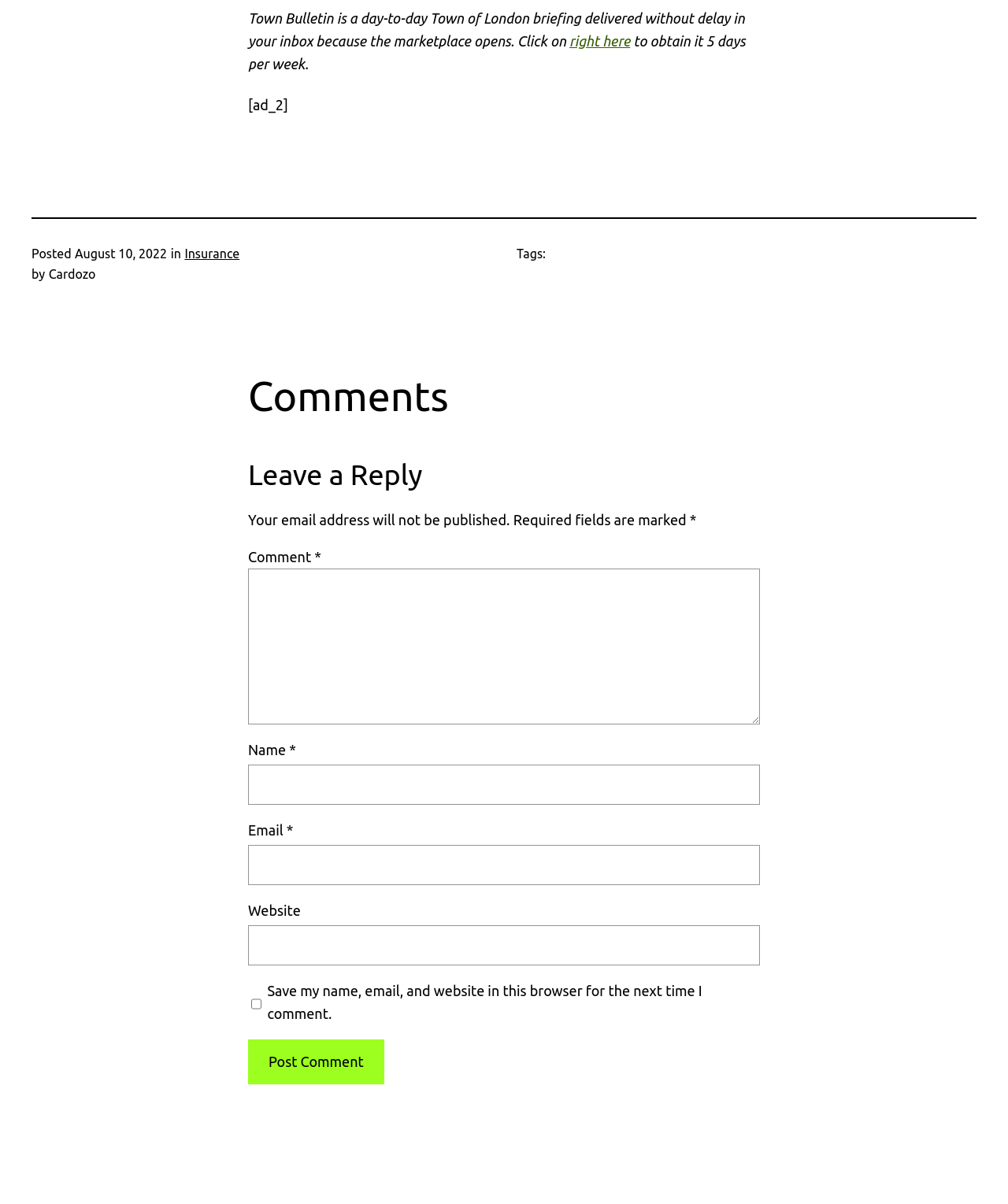Please provide a one-word or phrase answer to the question: 
What is the button text to submit a comment?

Post Comment